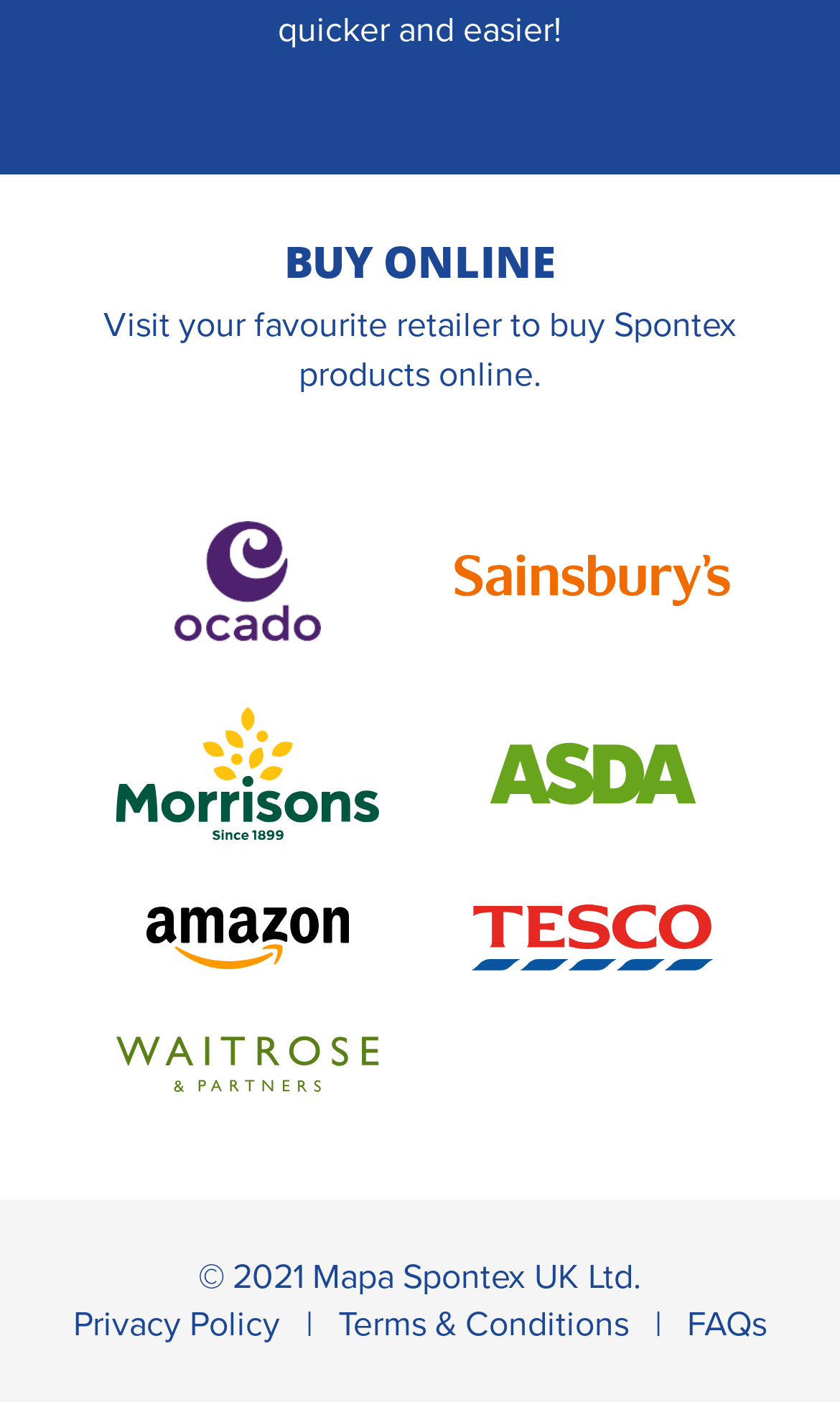What is the text above the list of retailers? Based on the screenshot, please respond with a single word or phrase.

Visit your favourite retailer to buy Spontex products online.